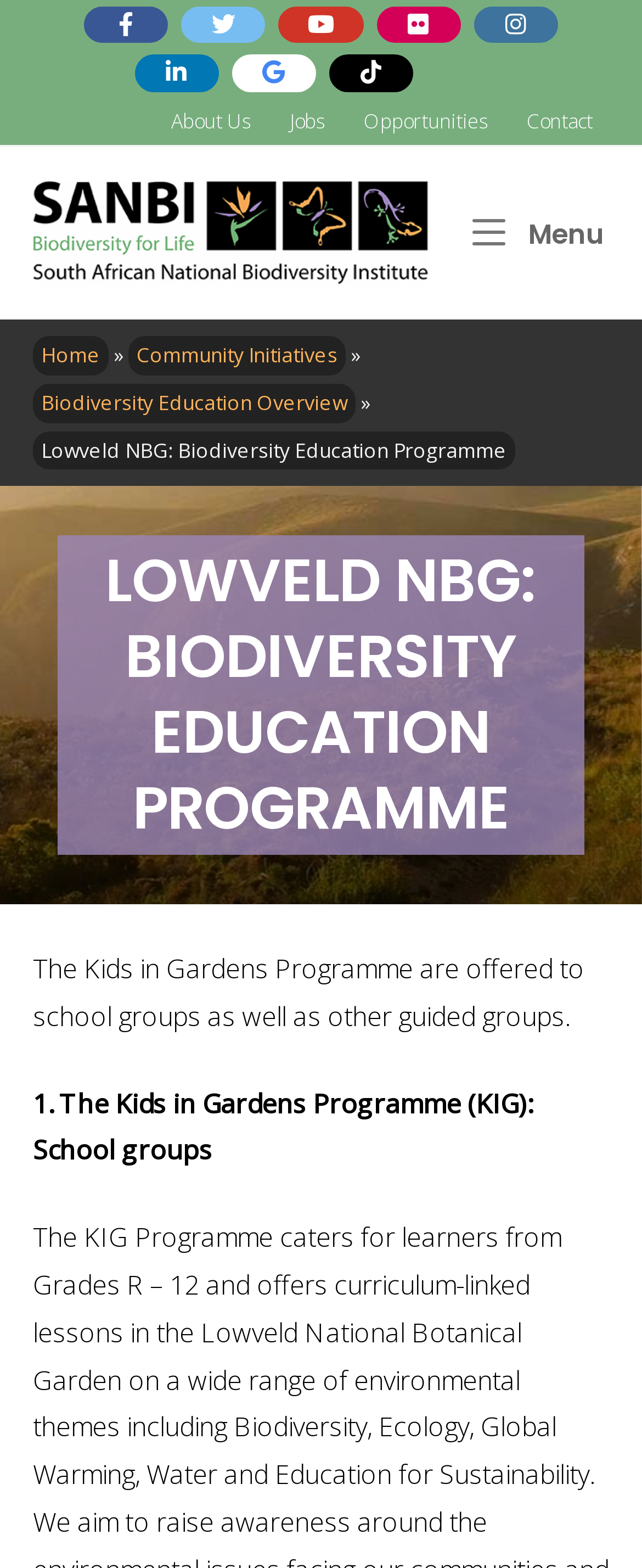What is the type of group that can participate in the Kids in Gardens Programme?
Using the image as a reference, give a one-word or short phrase answer.

School groups and guided groups